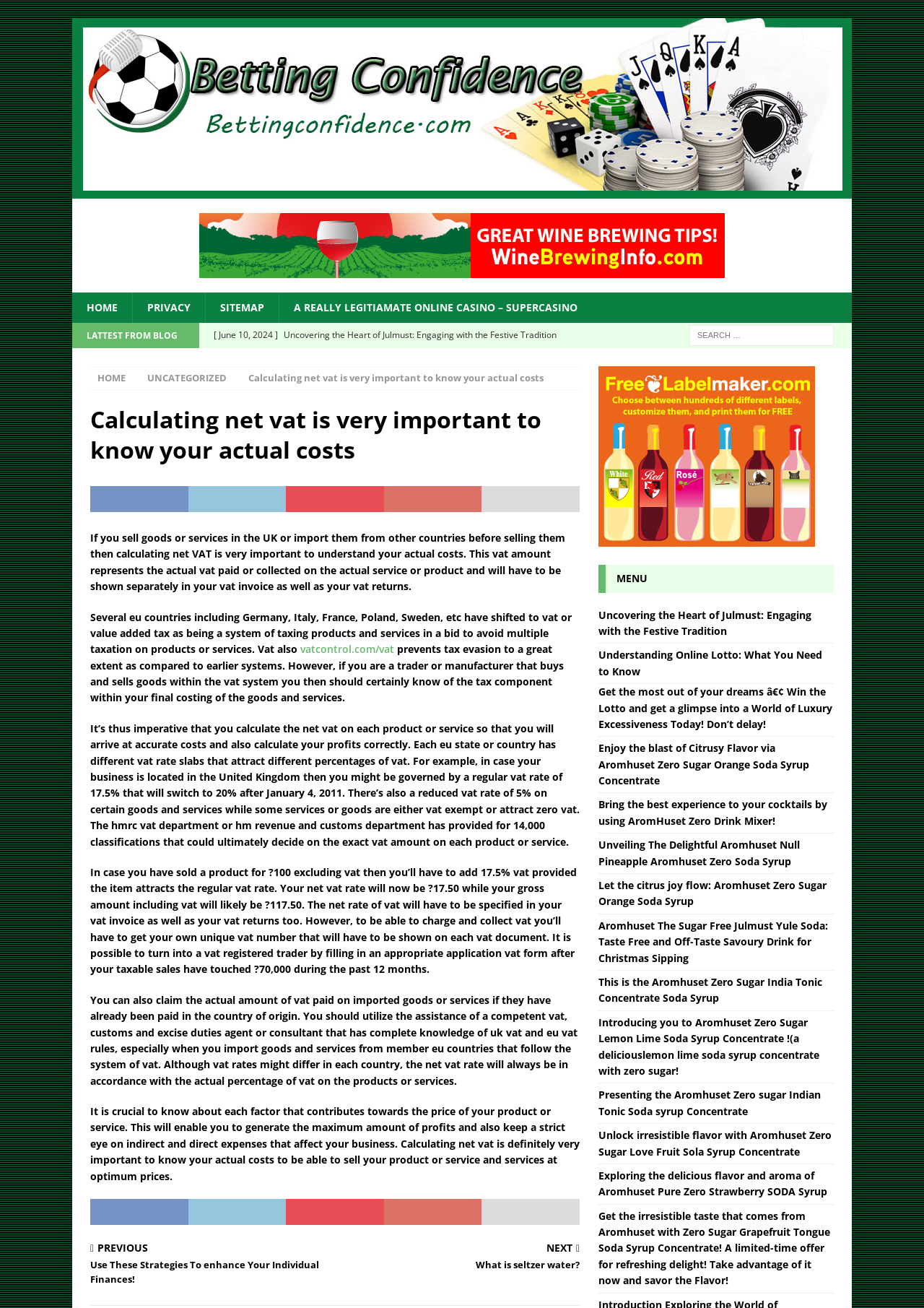What is the purpose of calculating net VAT?
Please give a well-detailed answer to the question.

The purpose of calculating net VAT can be inferred from the article, which states that 'calculating net vat is very important to know your actual costs' and that it helps businesses to 'arrive at accurate costs and also calculate your profits correctly'.